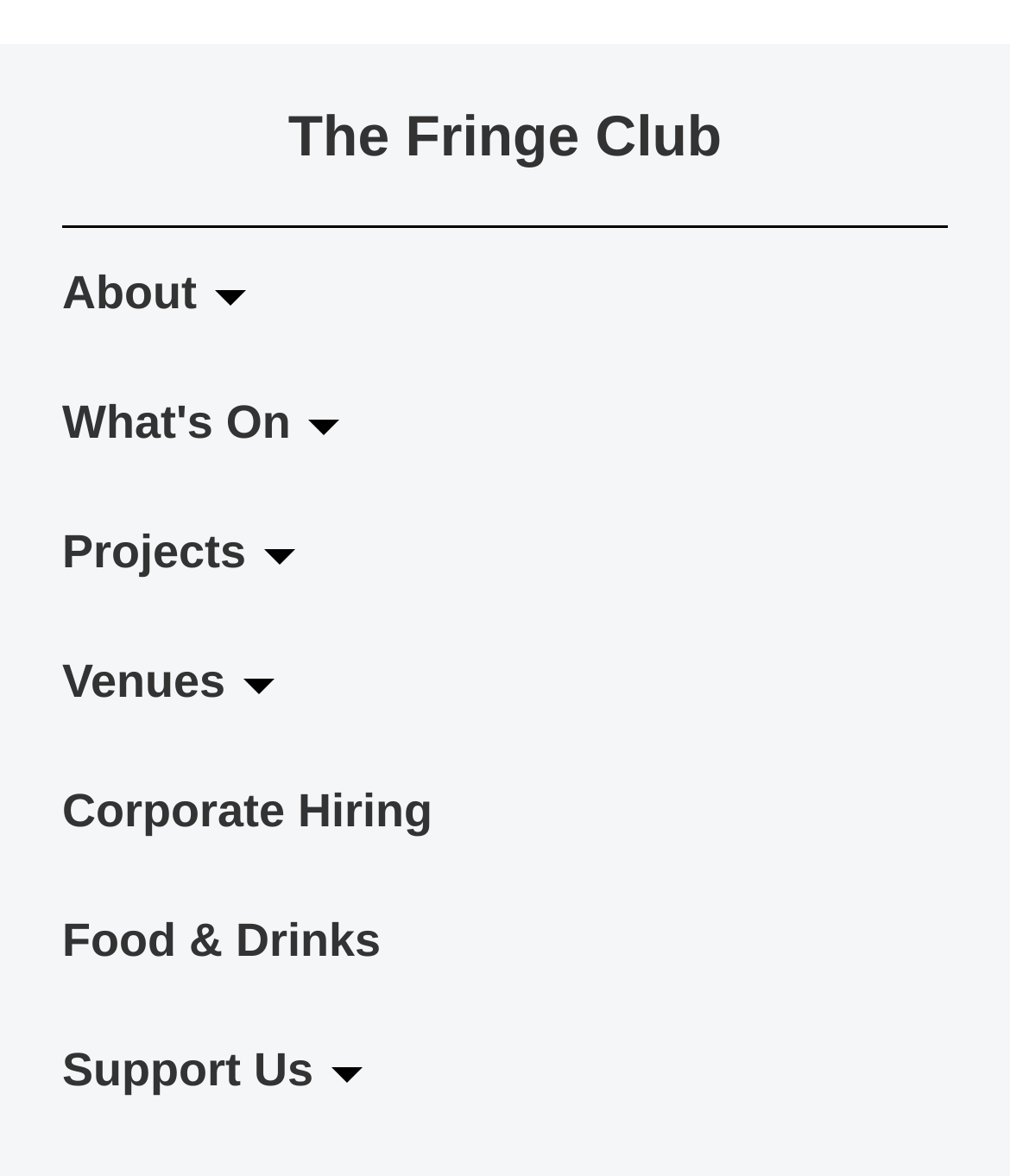What is the name of the blog mentioned on the webpage?
We need a detailed and exhaustive answer to the question. Please elaborate.

The name of the blog can be found in the link 'Fringe Blog' in the links section of the webpage.